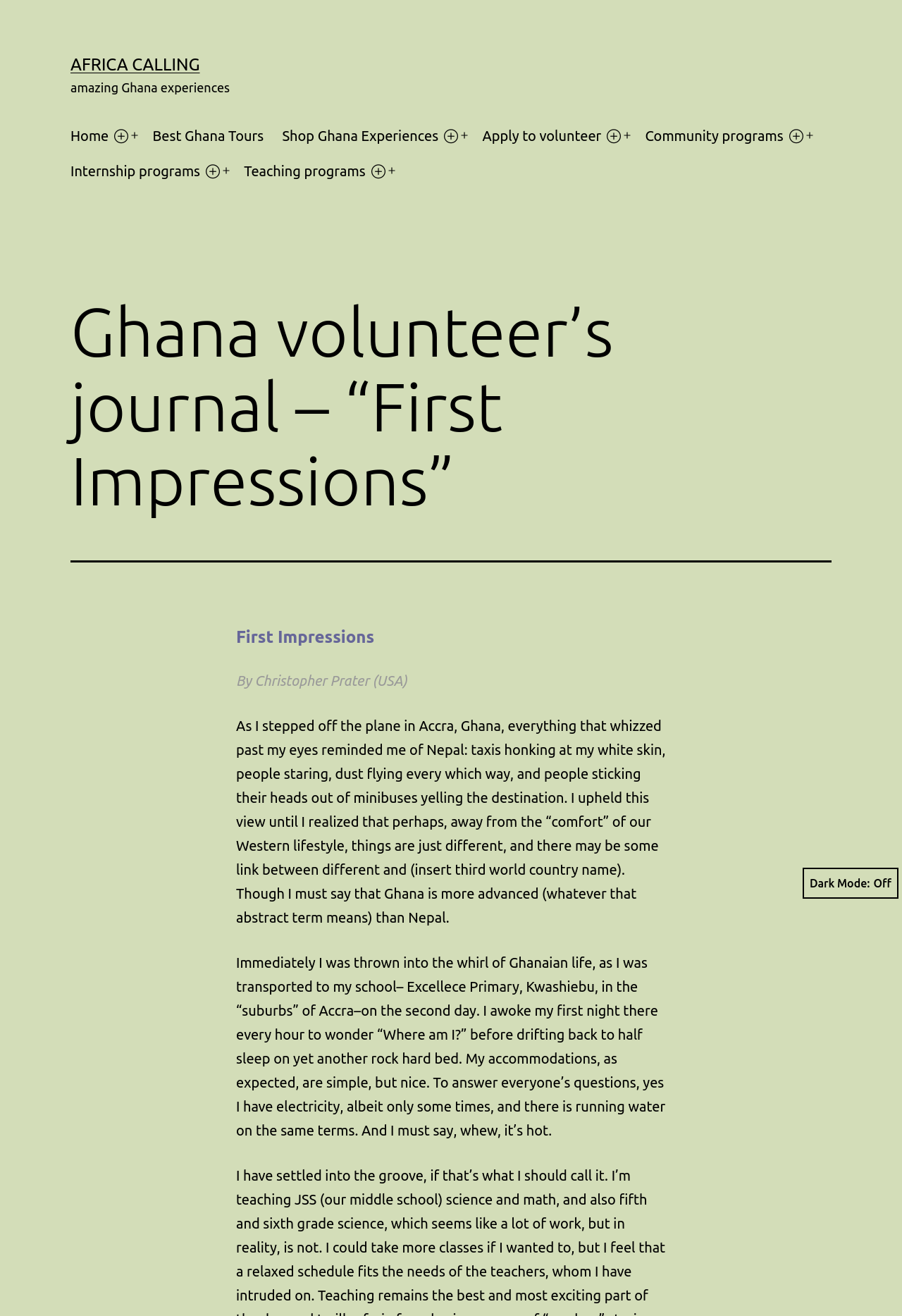Given the element description: "name="s" placeholder="Search …"", predict the bounding box coordinates of the UI element it refers to, using four float numbers between 0 and 1, i.e., [left, top, right, bottom].

None